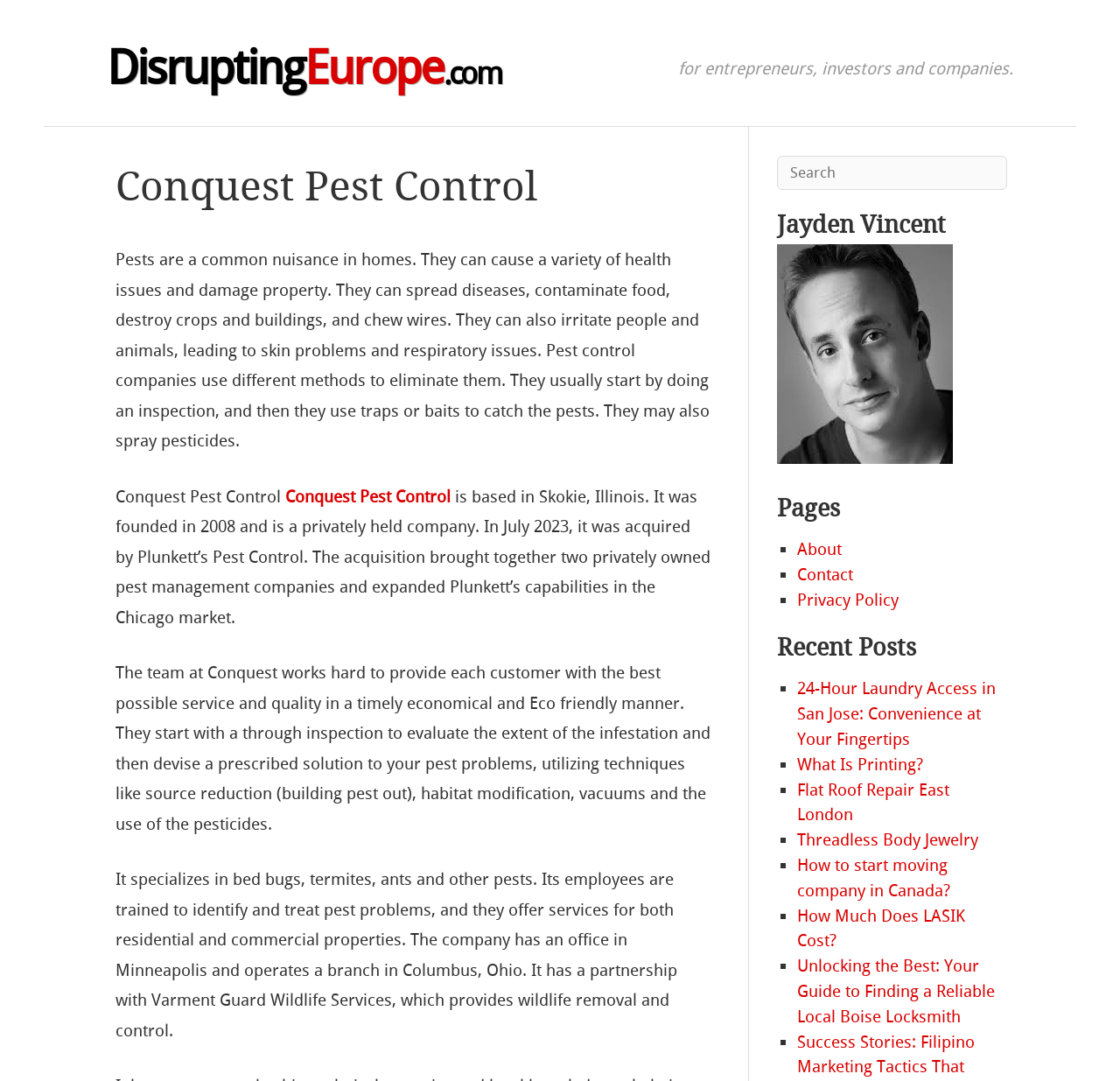What is the focus of Conquest Pest Control's services?
Look at the image and answer the question using a single word or phrase.

Bed bugs, termites, ants, and other pests